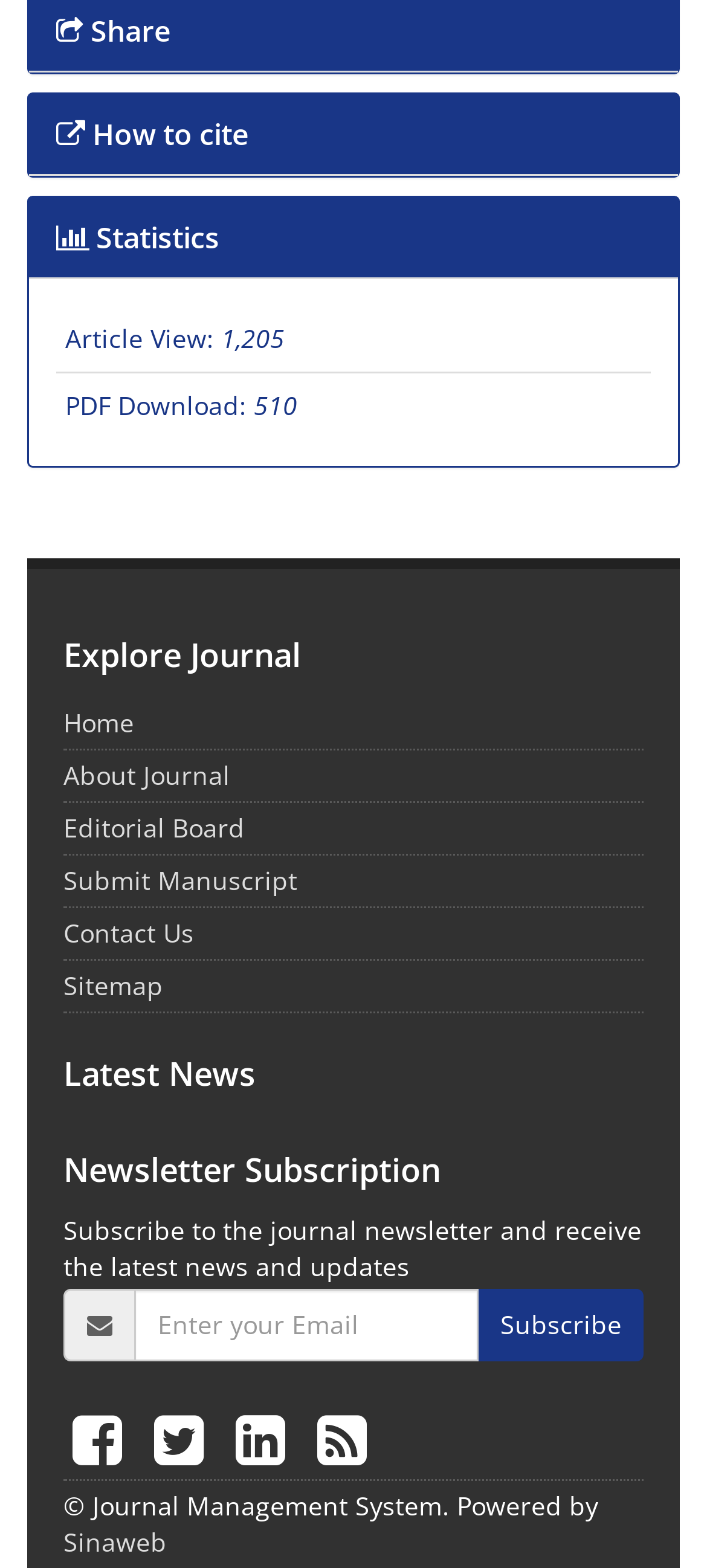Please locate the bounding box coordinates of the region I need to click to follow this instruction: "View How to cite".

[0.079, 0.073, 0.351, 0.099]